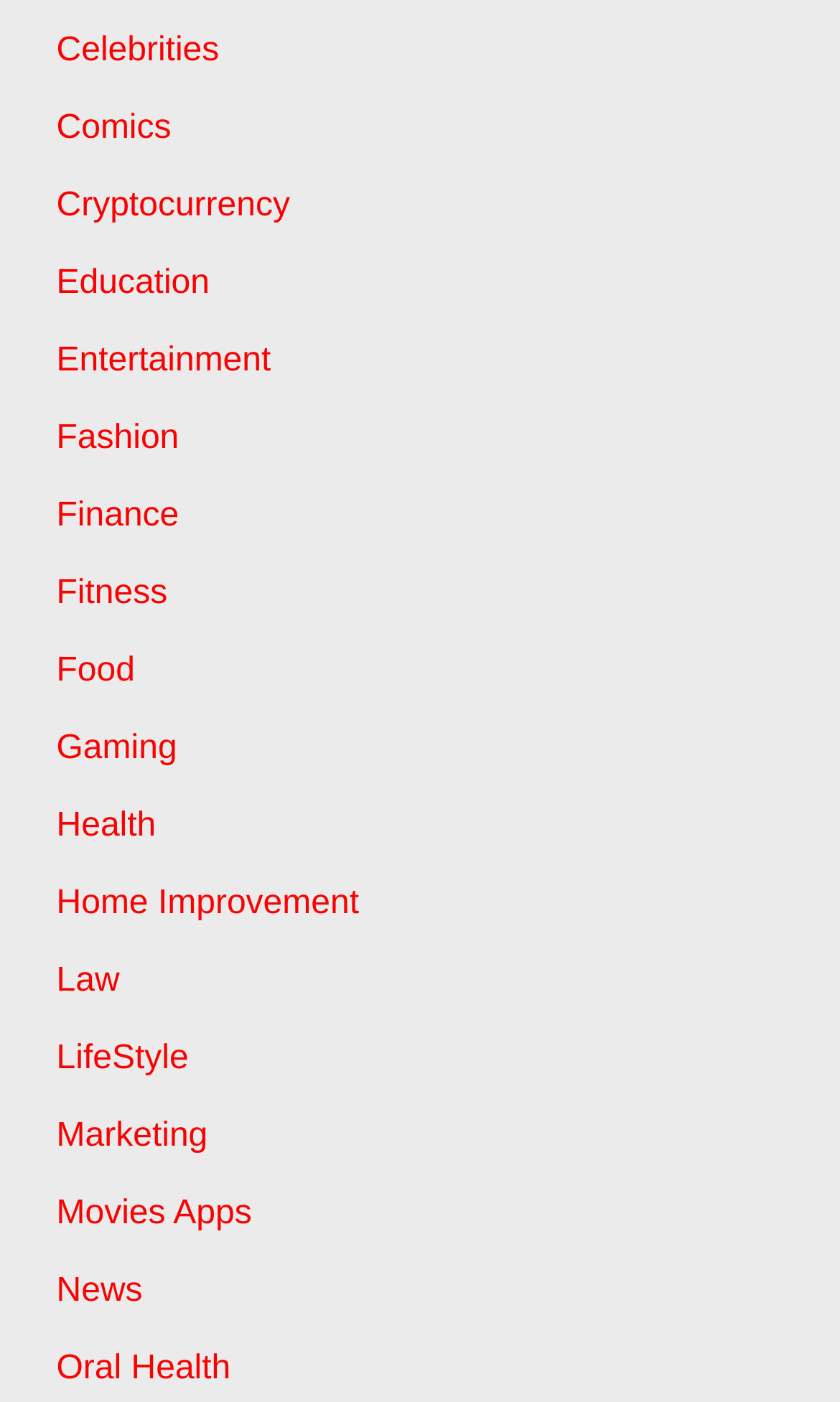Determine the bounding box coordinates of the section to be clicked to follow the instruction: "Click on Celebrities". The coordinates should be given as four float numbers between 0 and 1, formatted as [left, top, right, bottom].

[0.067, 0.022, 0.261, 0.049]